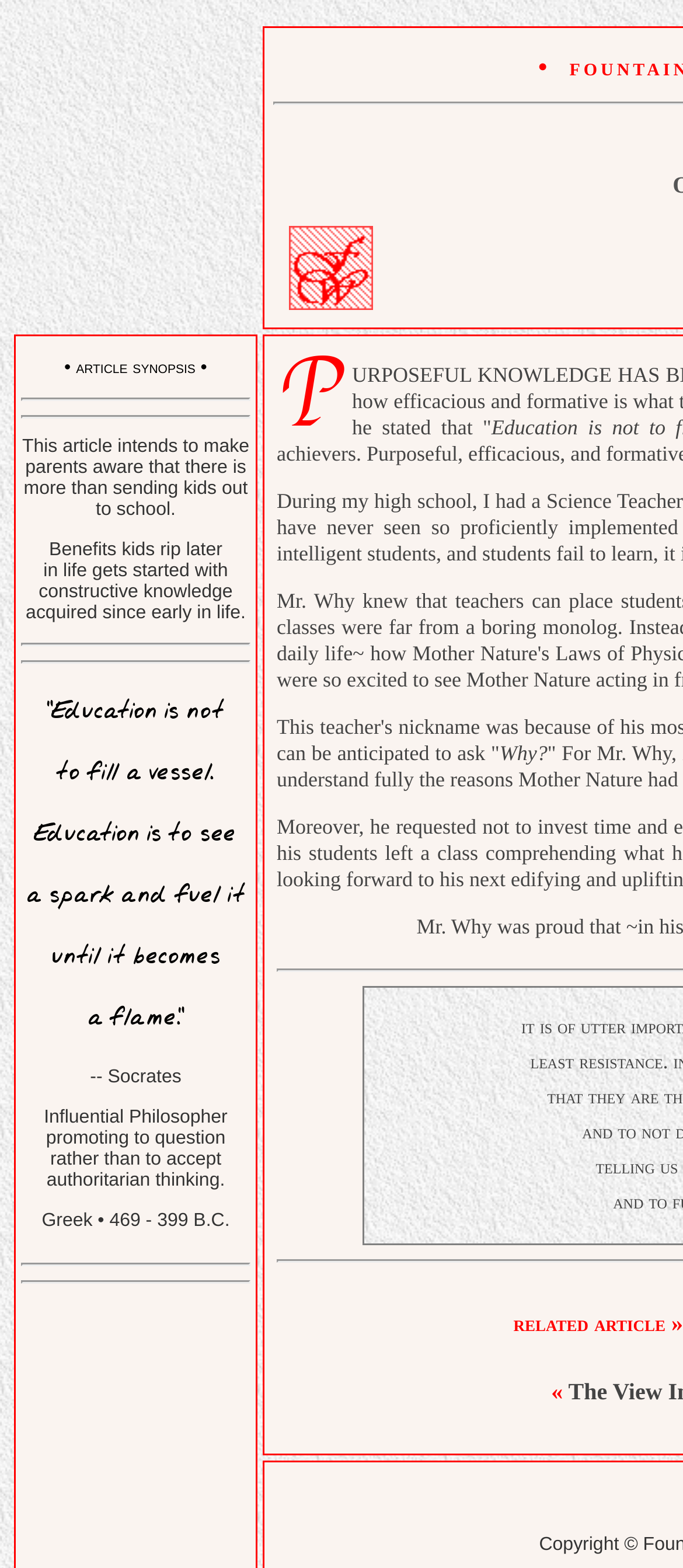Explain the features and main sections of the webpage comprehensively.

The webpage is about the importance of education, with a focus on the quote "One And Lonely Mr. Why" from the title. At the top, there is a brief article synopsis. Below it, there are two horizontal separators, followed by a paragraph of text that discusses the benefits of education for children. The text is divided into several lines, with the main idea being that education should be about acquiring constructive knowledge from an early age.

Below this paragraph, there are two more horizontal separators, followed by a quote from Socrates, "Education is not to fill a vessel. Education is to see a spark and fuel it until it becomes a flame." The quote is broken down into four lines, with the attribution to Socrates below it. Next to the attribution, there is a brief description of Socrates as an influential philosopher who promoted questioning and critical thinking.

On the right side of the page, near the top, there is a single letter "P" in a larger font size. Further down, on the right side, there is a question "Why?" in a larger font size. The overall layout of the page is simple, with a focus on the text and quotes.